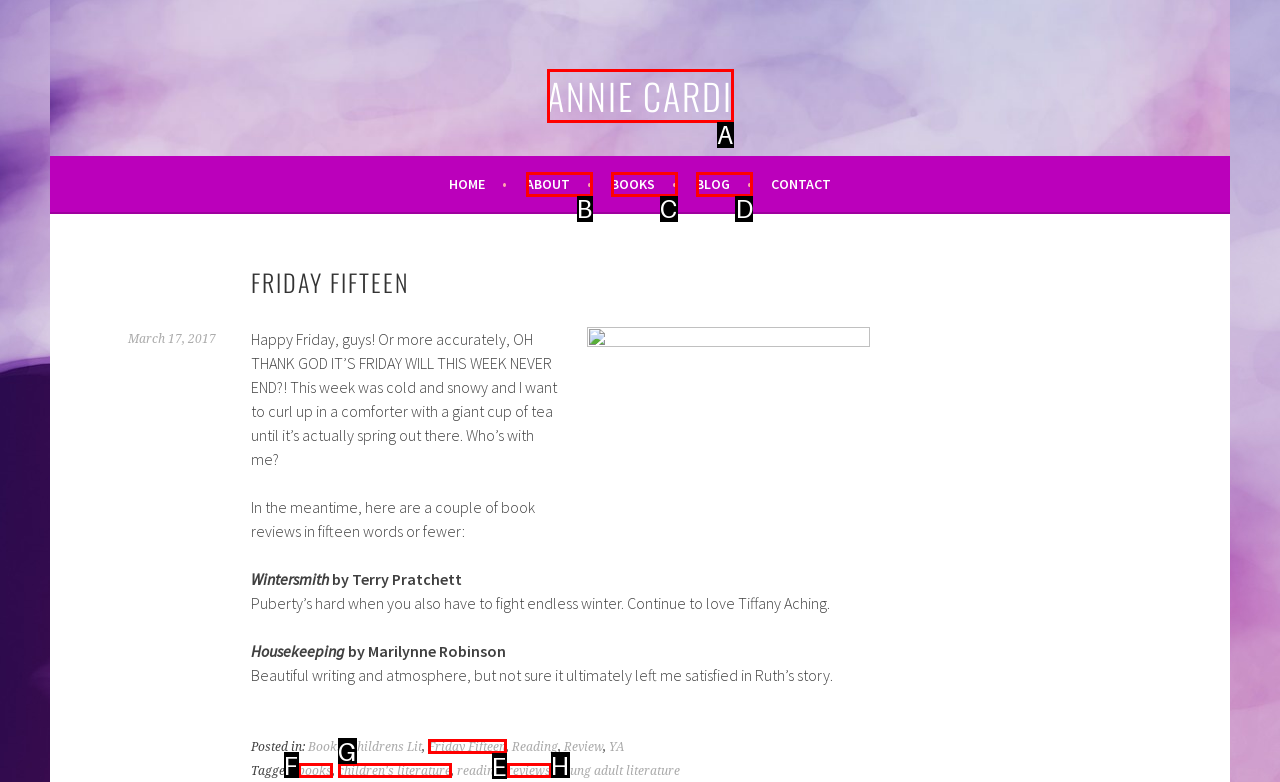Determine which HTML element should be clicked to carry out the following task: Click on the 'BLOG' link Respond with the letter of the appropriate option.

D